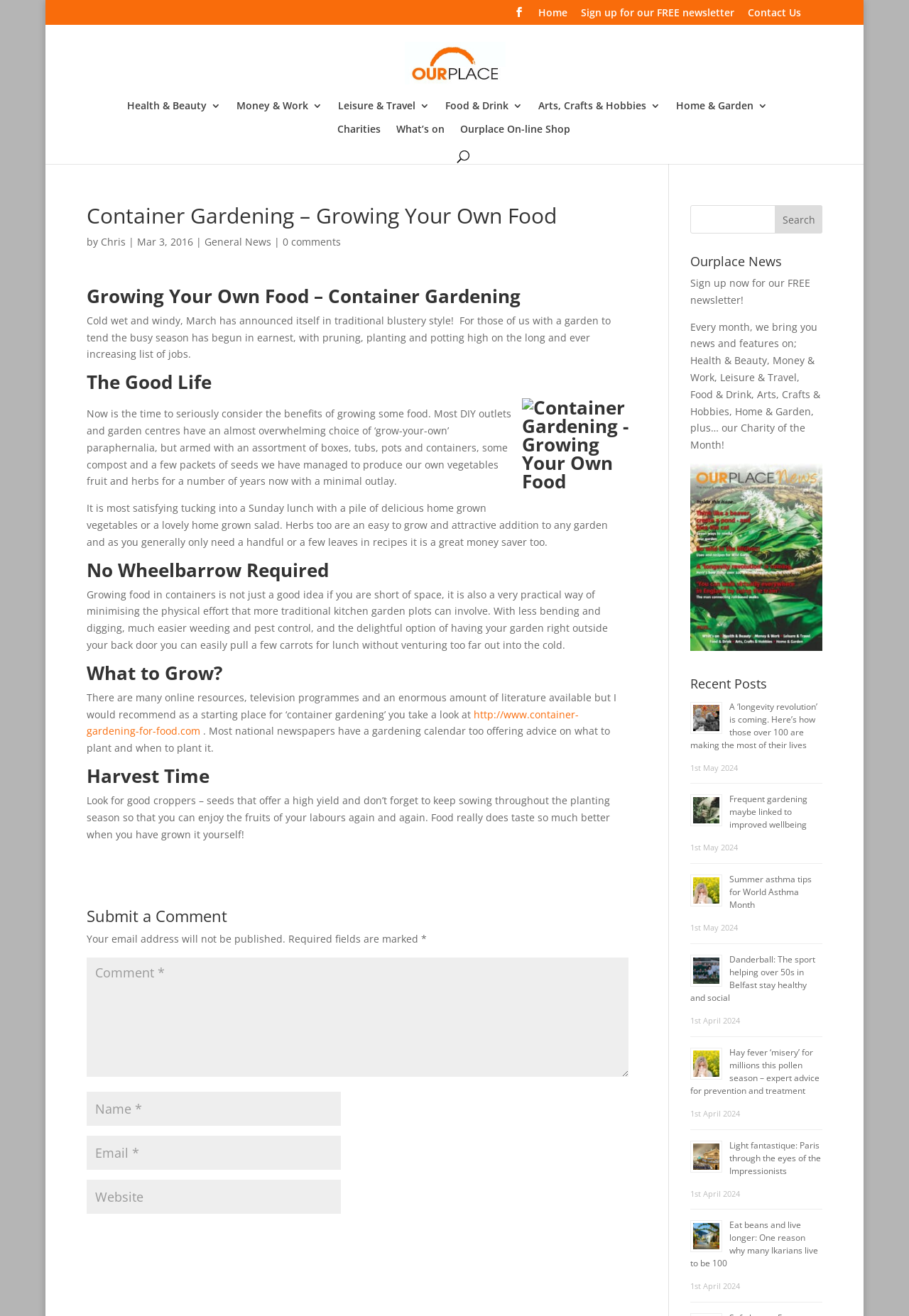Please indicate the bounding box coordinates of the element's region to be clicked to achieve the instruction: "Search for something". Provide the coordinates as four float numbers between 0 and 1, i.e., [left, top, right, bottom].

[0.129, 0.018, 0.858, 0.019]